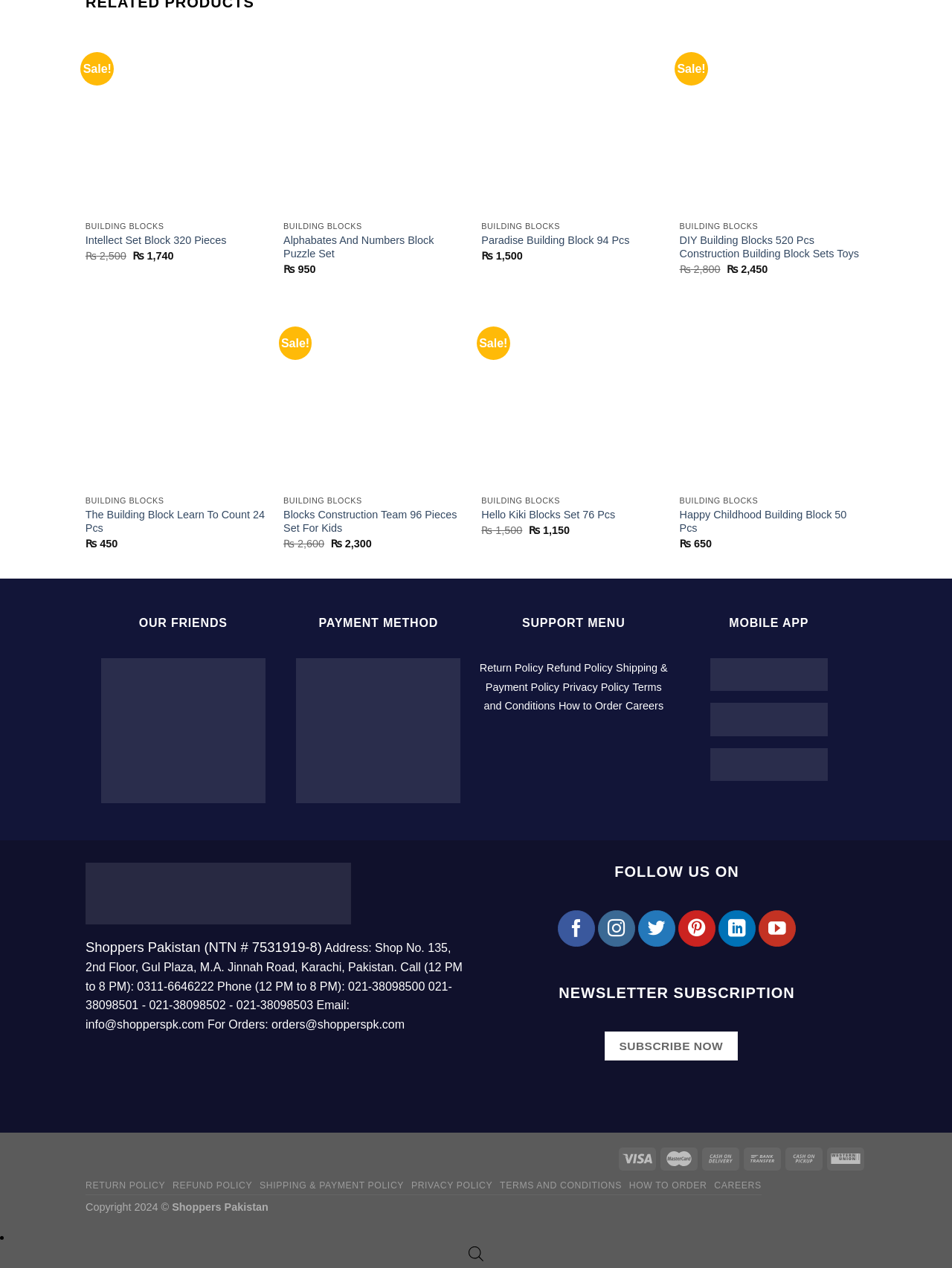Please identify the coordinates of the bounding box that should be clicked to fulfill this instruction: "View The Building Block Learn To Count 24 Pcs details".

[0.09, 0.24, 0.282, 0.385]